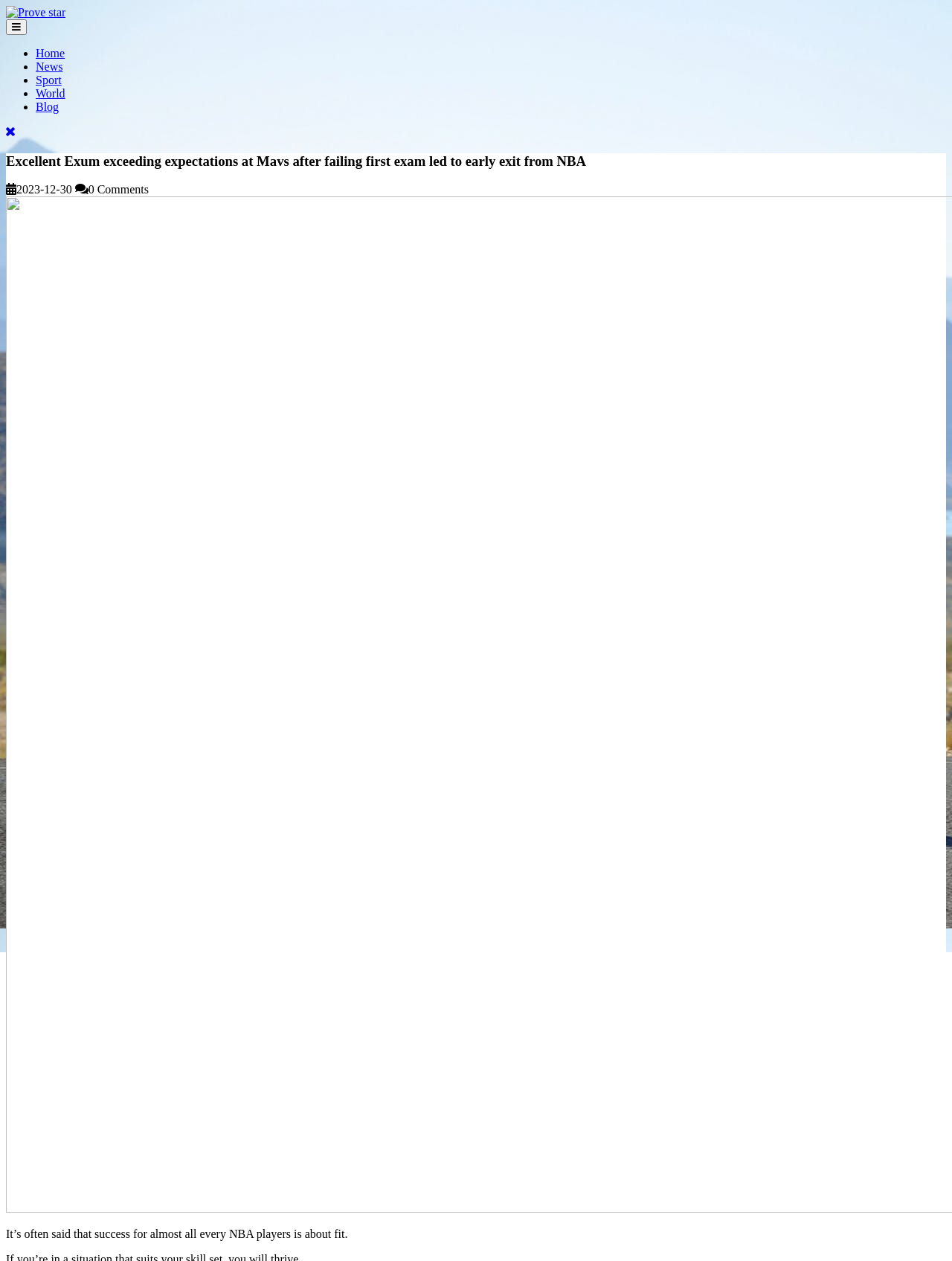What is the date of the article?
Please provide a comprehensive answer to the question based on the webpage screenshot.

I found the date of the article by looking at the StaticText element with the text '2023-12-30', which is located below the main heading.